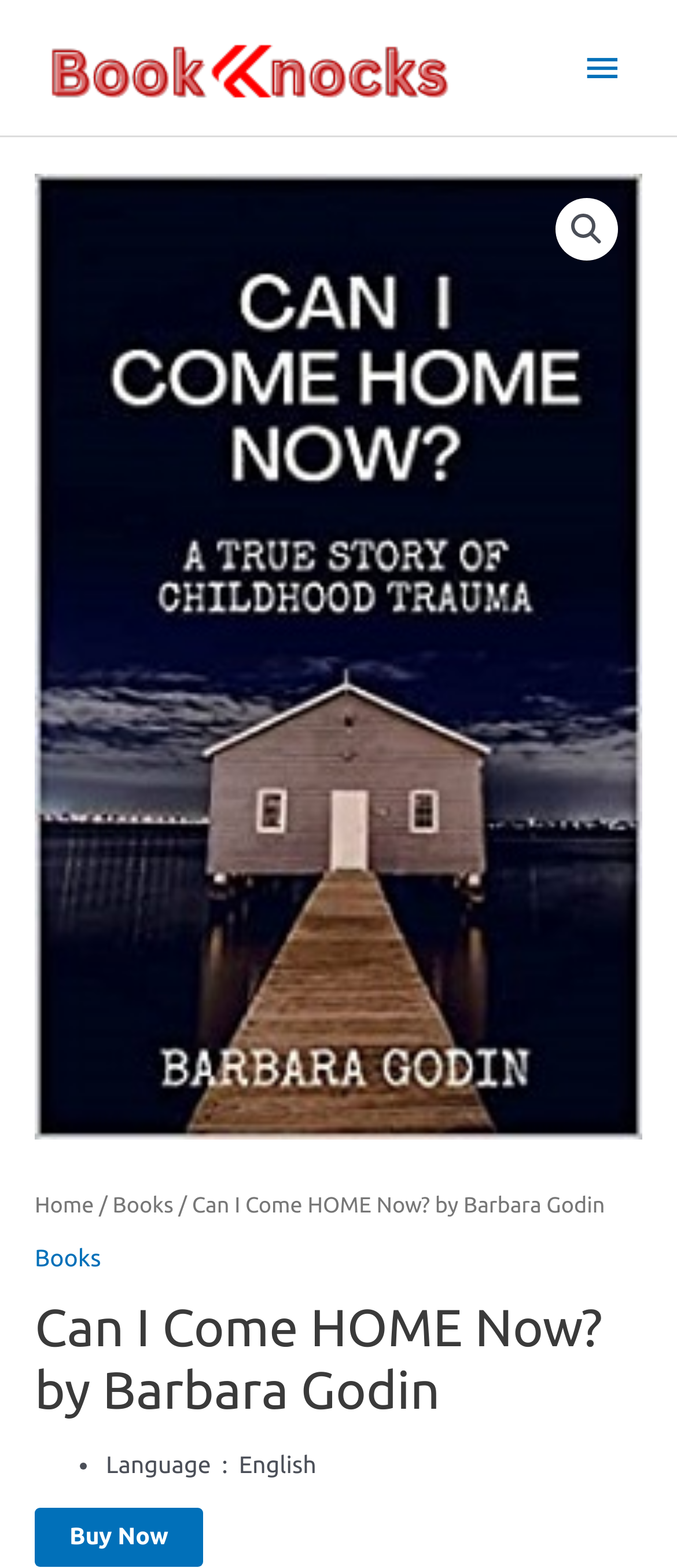Please identify the webpage's heading and generate its text content.

Can I Come HOME Now? by Barbara Godin